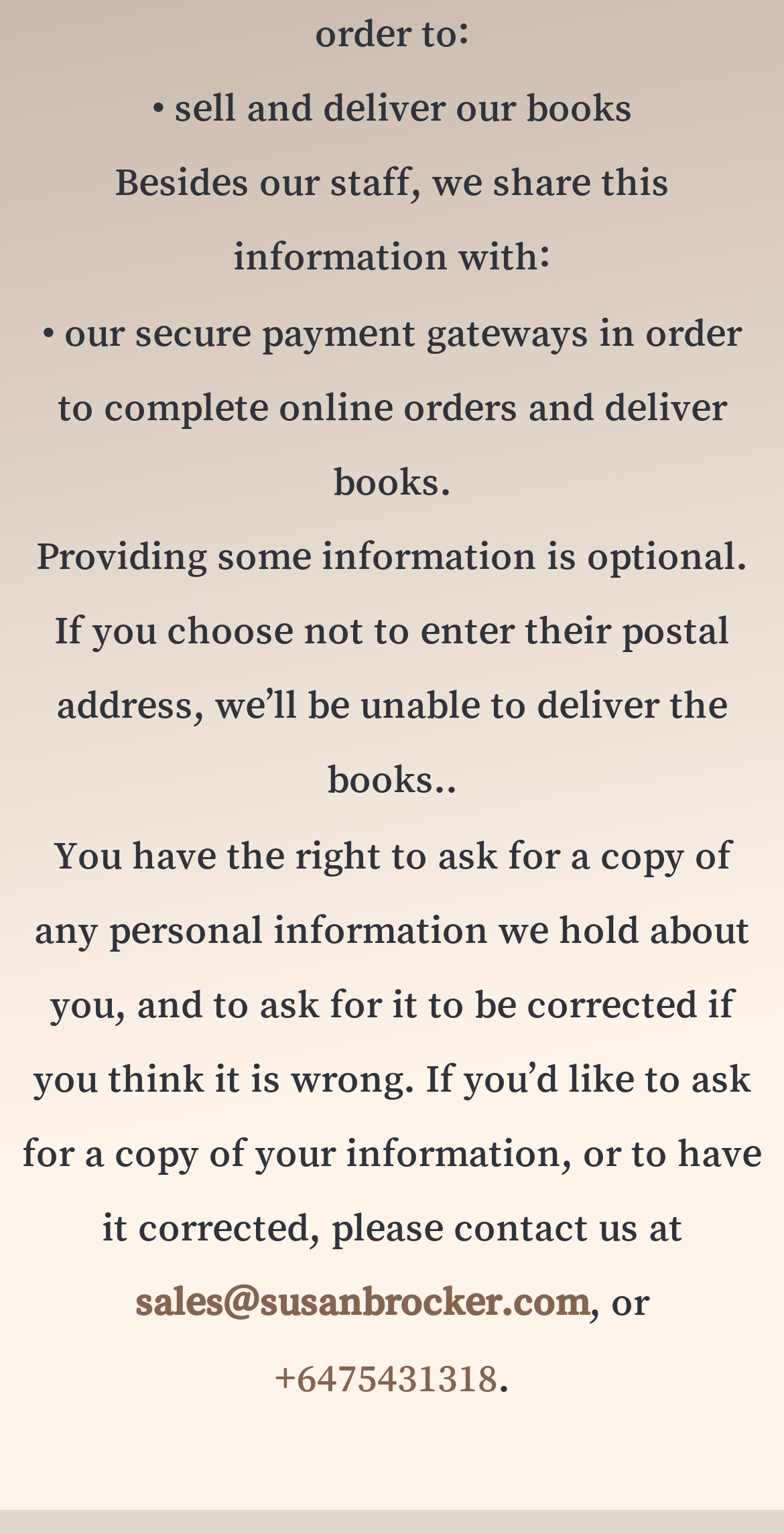Give a short answer using one word or phrase for the question:
Can I correct my personal information if it's wrong?

Yes